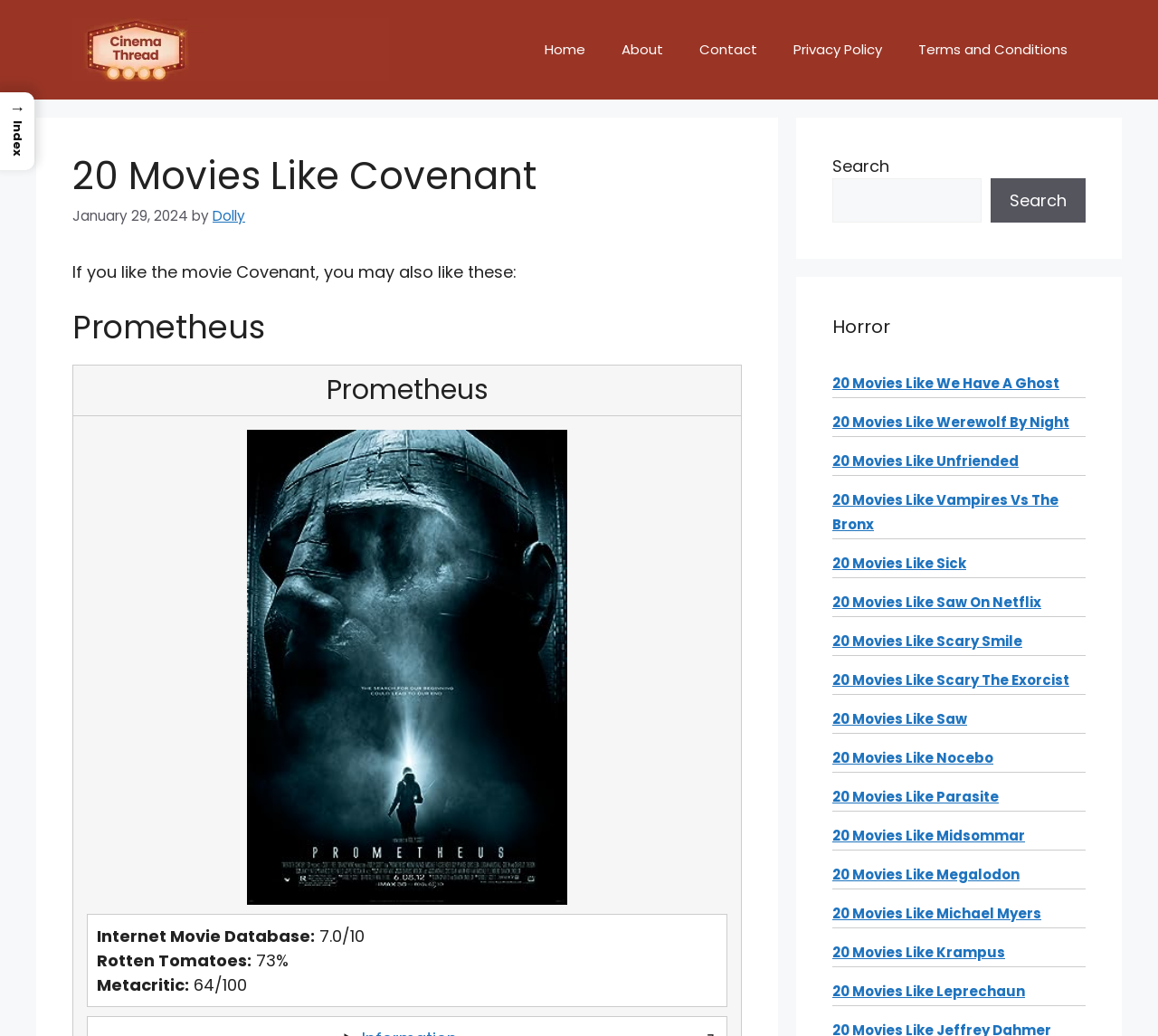How many movies are listed as similar to Covenant?
Provide a concise answer using a single word or phrase based on the image.

20